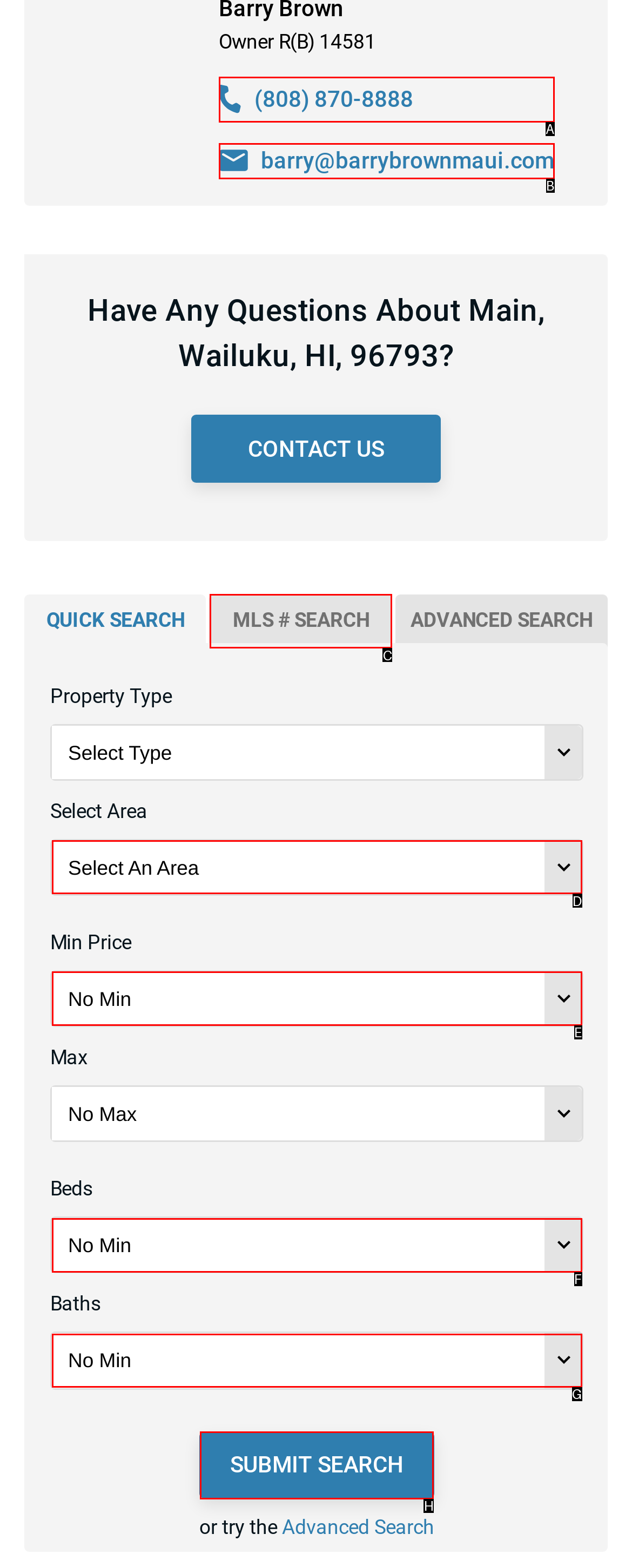Identify the correct UI element to click for the following task: Submit search Choose the option's letter based on the given choices.

H